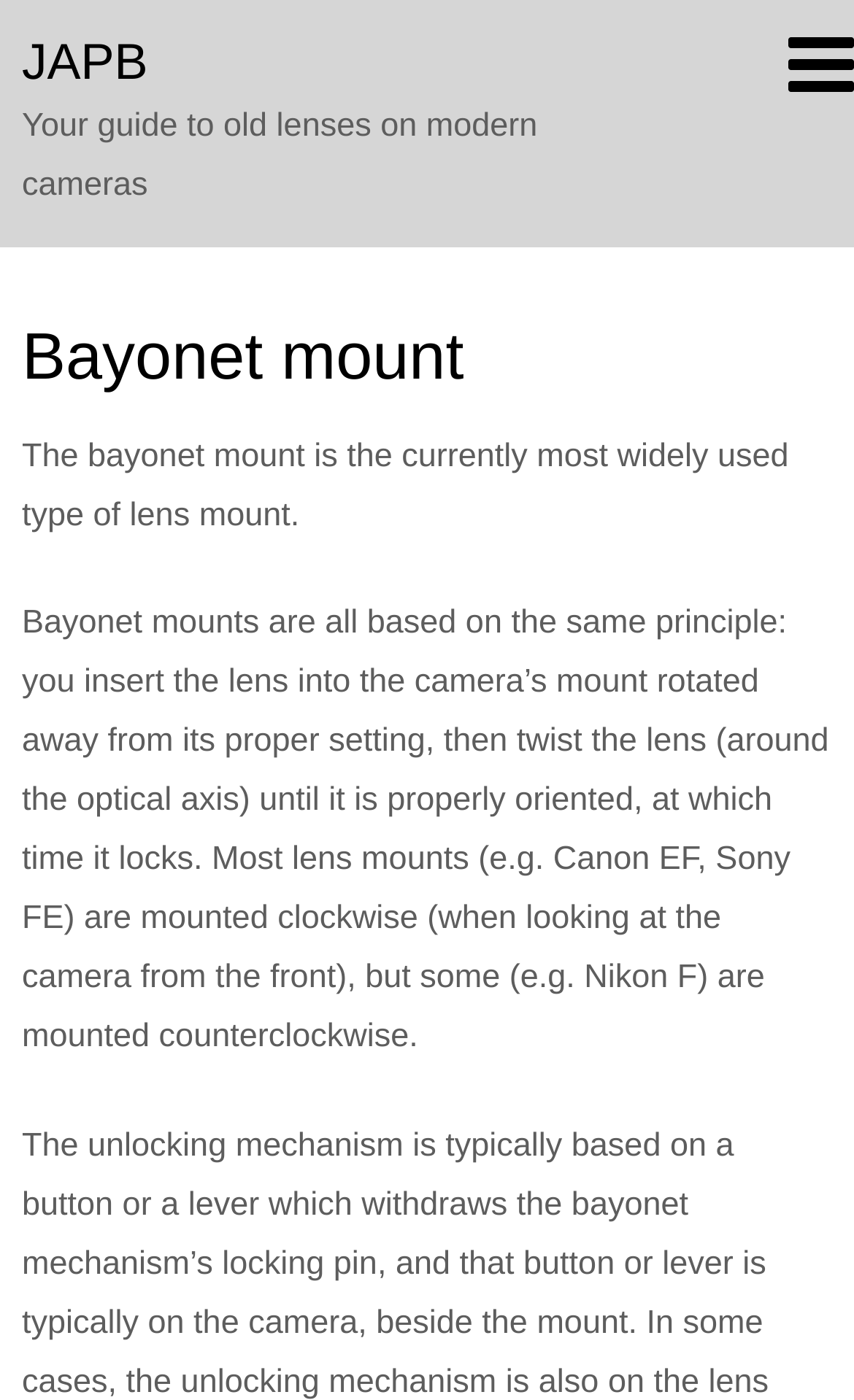Answer briefly with one word or phrase:
Which direction do most lens mounts rotate?

Clockwise